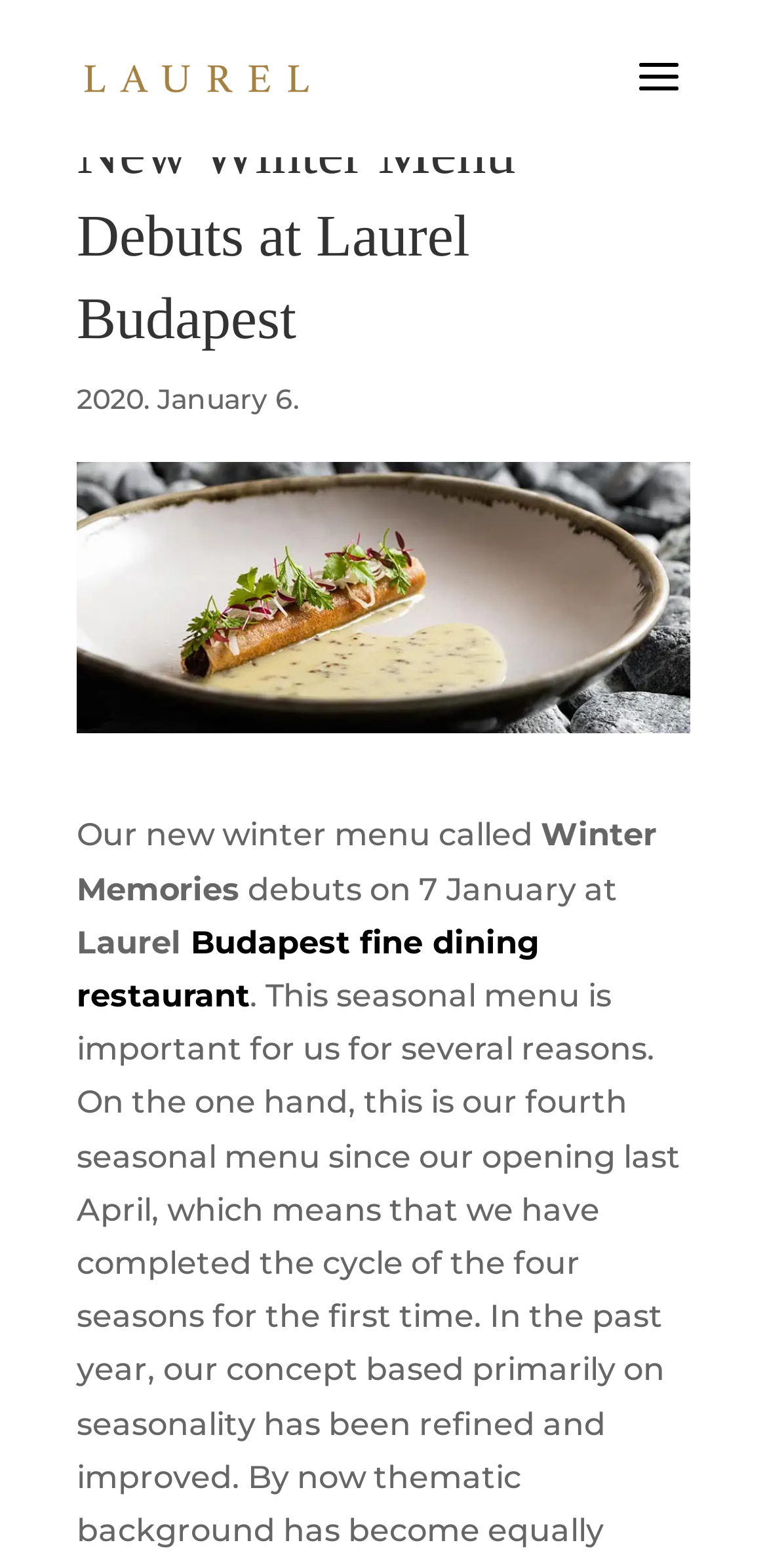When does the new winter menu debut?
Please use the image to provide a one-word or short phrase answer.

7 January